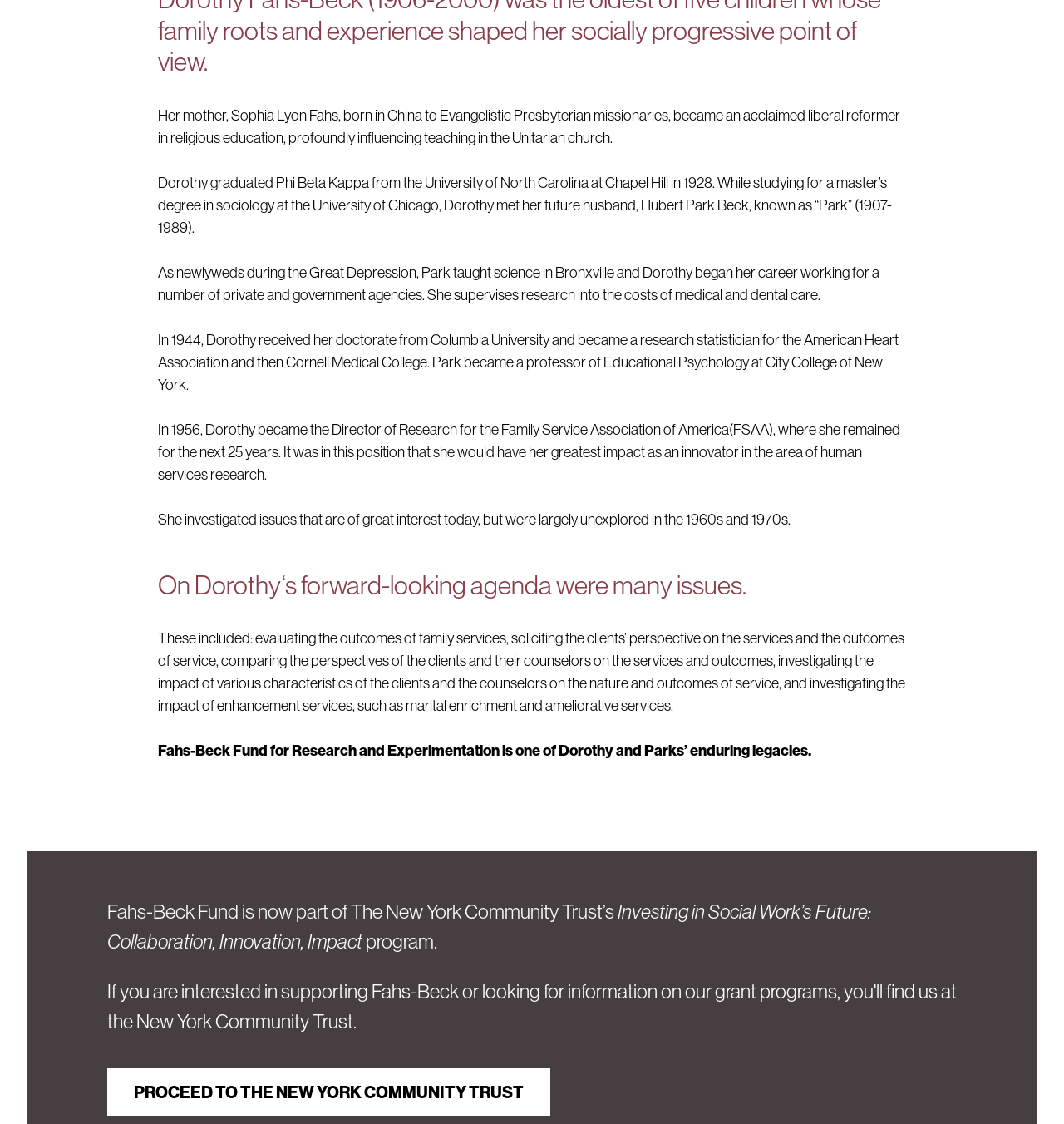Give a short answer using one word or phrase for the question:
What is the name of the fund established by Dorothy and her husband?

Fahs-Beck Fund